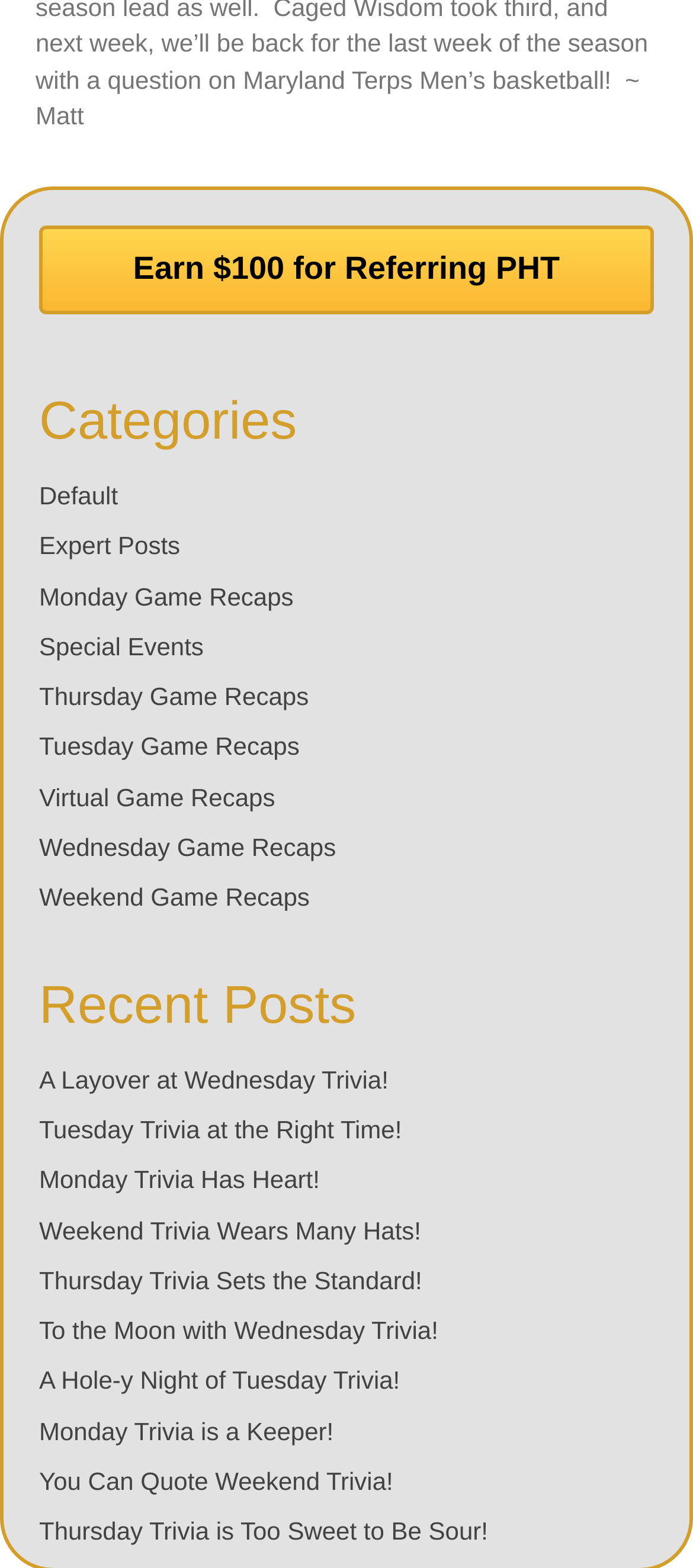Please provide a detailed answer to the question below by examining the image:
How many recent posts are listed?

I counted the number of links under the 'Recent Posts' heading, and there are 10 links: 'A Layover at Wednesday Trivia!', 'Tuesday Trivia at the Right Time!', 'Monday Trivia Has Heart!', and so on.